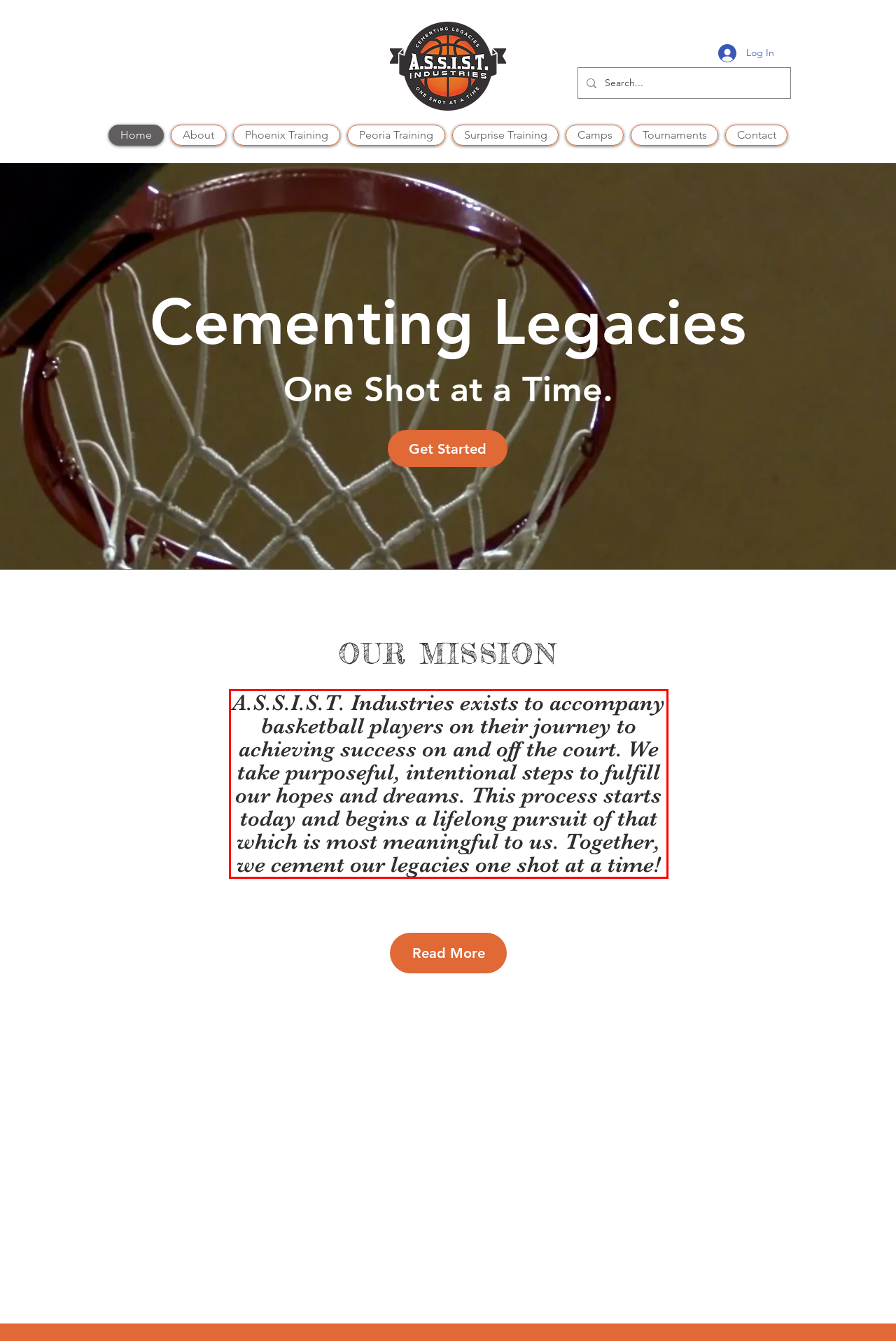Please perform OCR on the text content within the red bounding box that is highlighted in the provided webpage screenshot.

A.S.S.I.S.T. Industries exists to accompany basketball players on their journey to achieving success on and off the court. We take purposeful, intentional steps to fulfill our hopes and dreams. This process starts today and begins a lifelong pursuit of that which is most meaningful to us. Together, we cement our legacies one shot at a time!